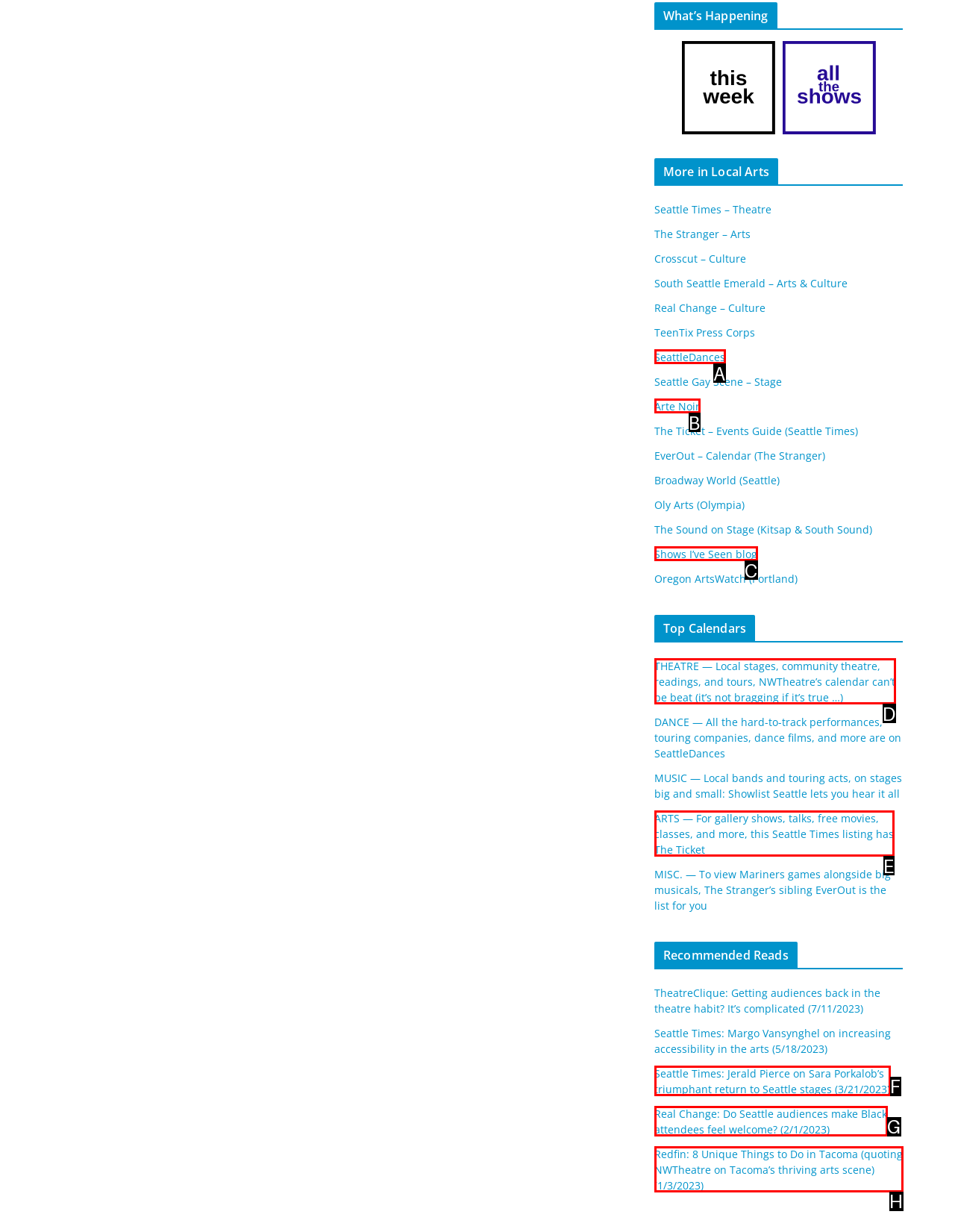Determine which HTML element best fits the description: Mad Dog
Answer directly with the letter of the matching option from the available choices.

None